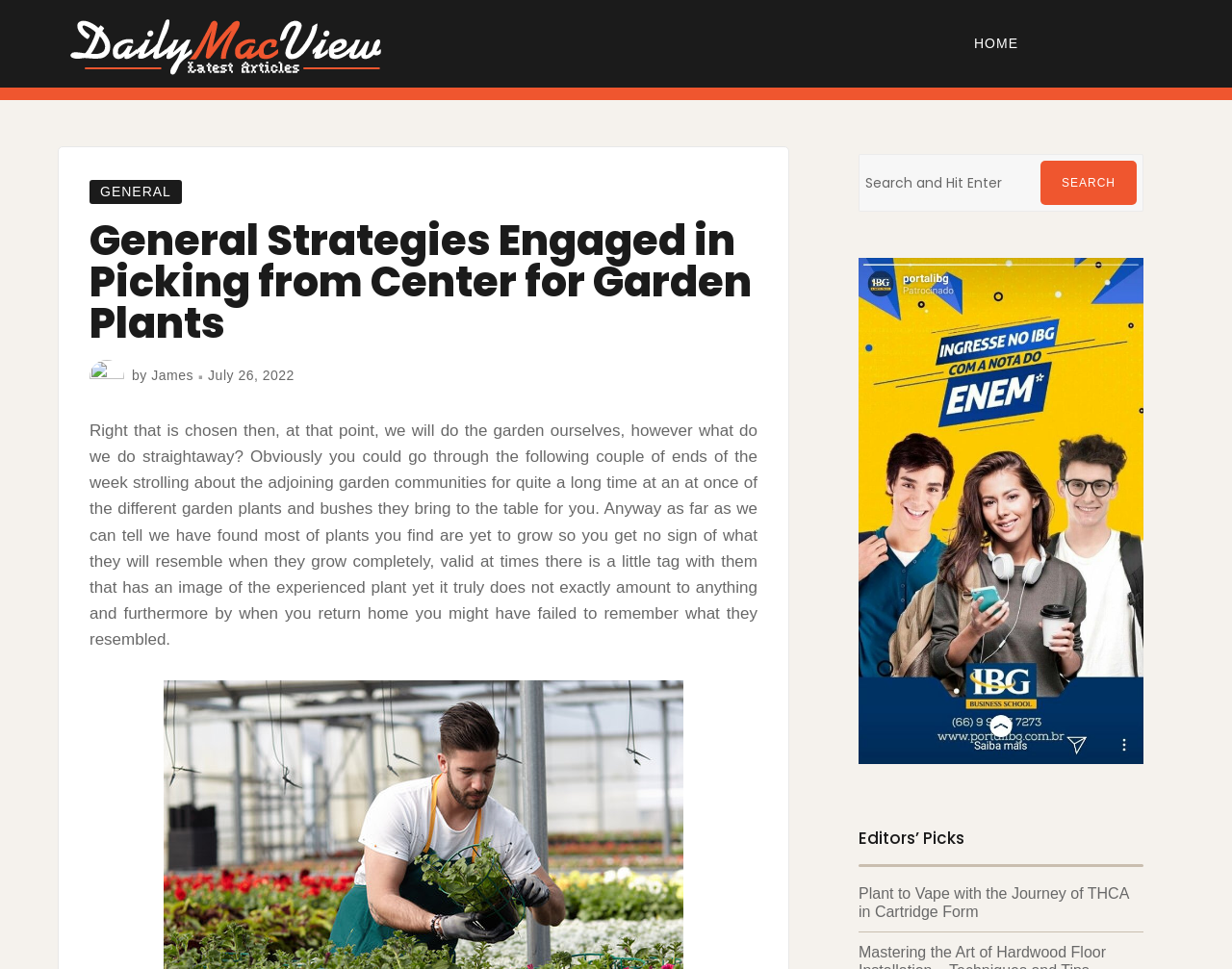Specify the bounding box coordinates of the area to click in order to follow the given instruction: "Click on the 'Close' button."

[0.876, 0.049, 0.977, 0.088]